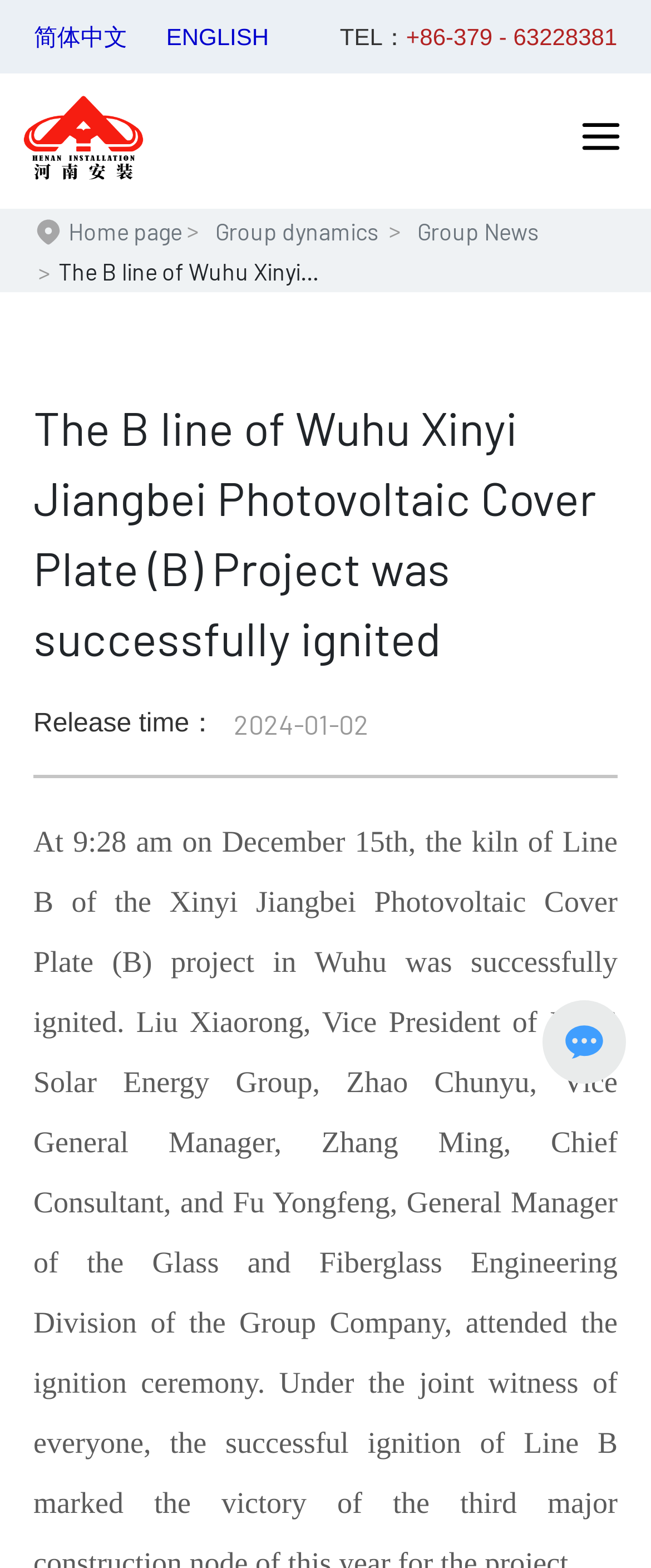What is the release time of the news?
Based on the visual details in the image, please answer the question thoroughly.

I found the release time by looking at the section below the main heading, where I saw a 'Release time:' label followed by the date '2024-01-02'.